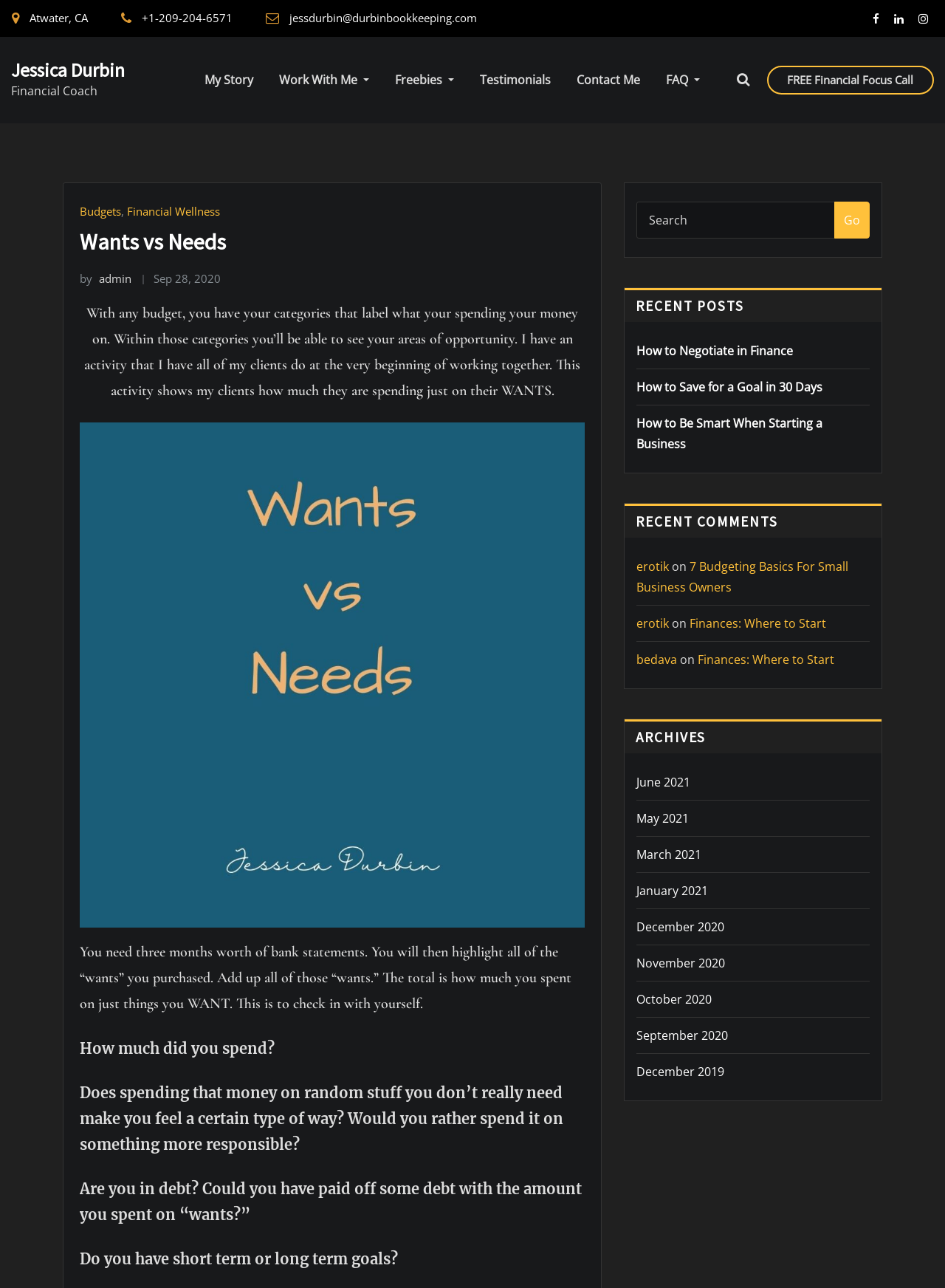Extract the bounding box coordinates for the HTML element that matches this description: "bedava". The coordinates should be four float numbers between 0 and 1, i.e., [left, top, right, bottom].

[0.673, 0.506, 0.716, 0.518]